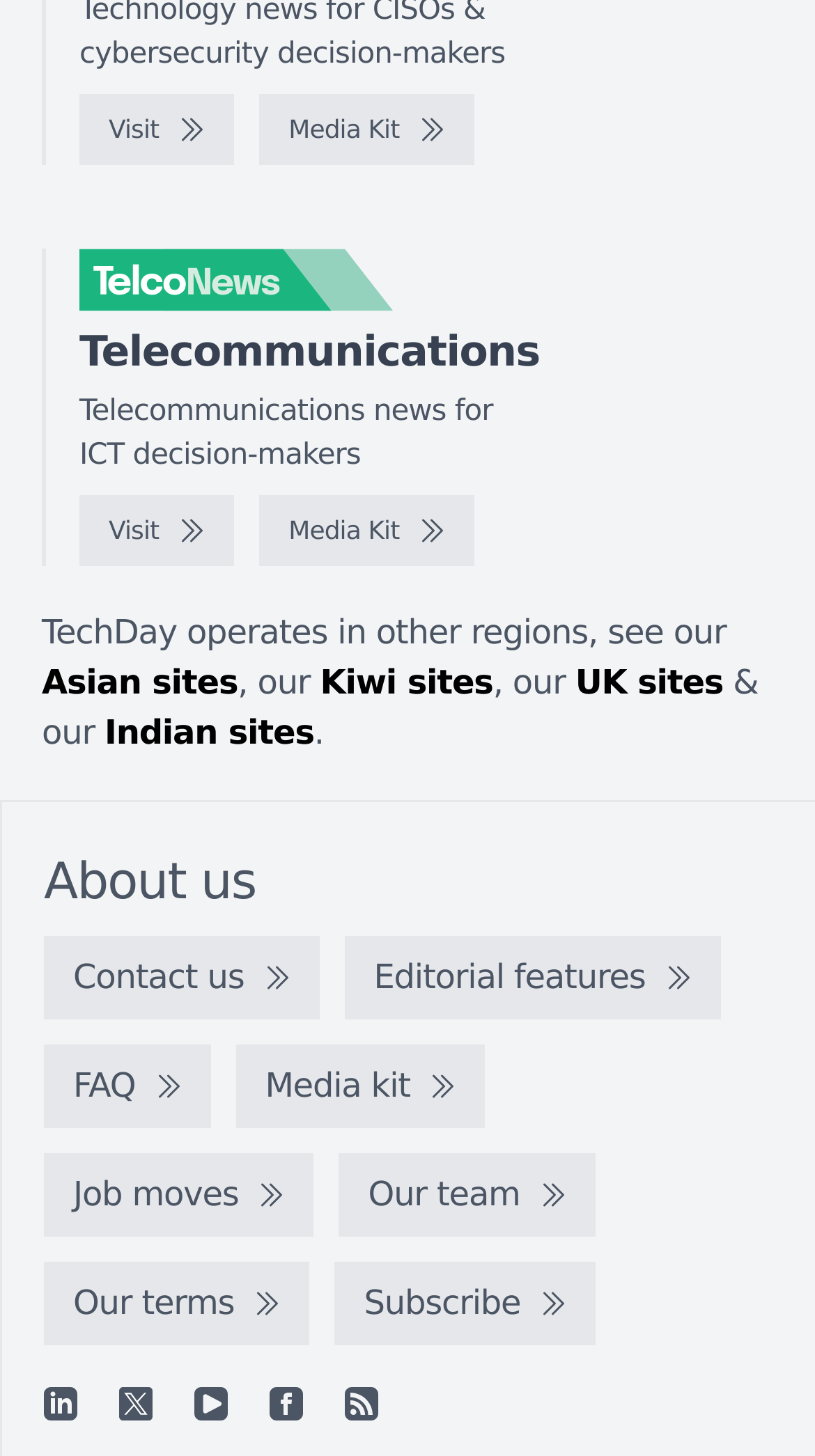What is the main topic of this website?
Refer to the image and provide a one-word or short phrase answer.

Telecommunications